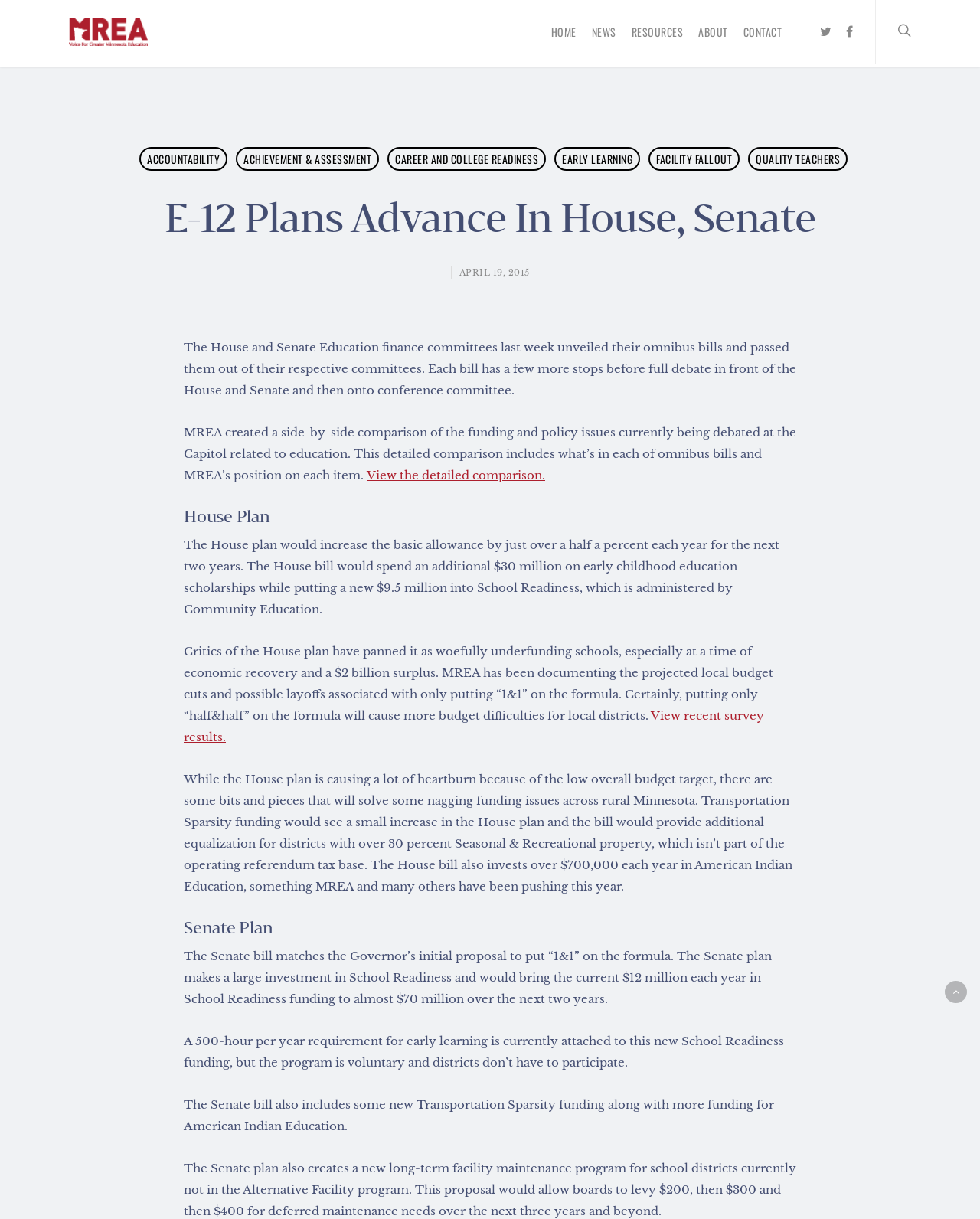Could you determine the bounding box coordinates of the clickable element to complete the instruction: "View the detailed comparison"? Provide the coordinates as four float numbers between 0 and 1, i.e., [left, top, right, bottom].

[0.374, 0.384, 0.556, 0.396]